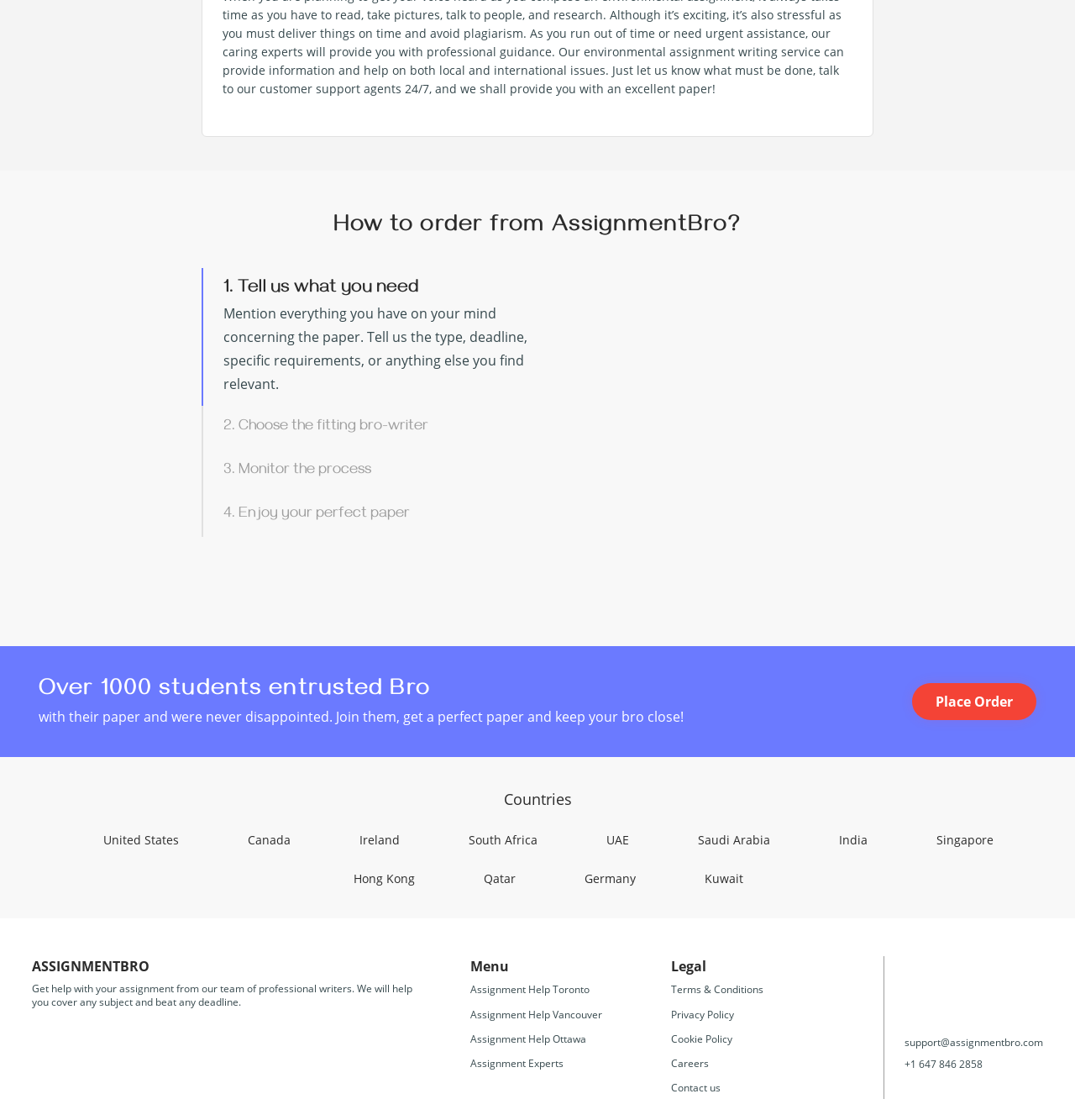Pinpoint the bounding box coordinates of the element that must be clicked to accomplish the following instruction: "Get help with your assignment in Toronto". The coordinates should be in the format of four float numbers between 0 and 1, i.e., [left, top, right, bottom].

[0.438, 0.877, 0.548, 0.89]